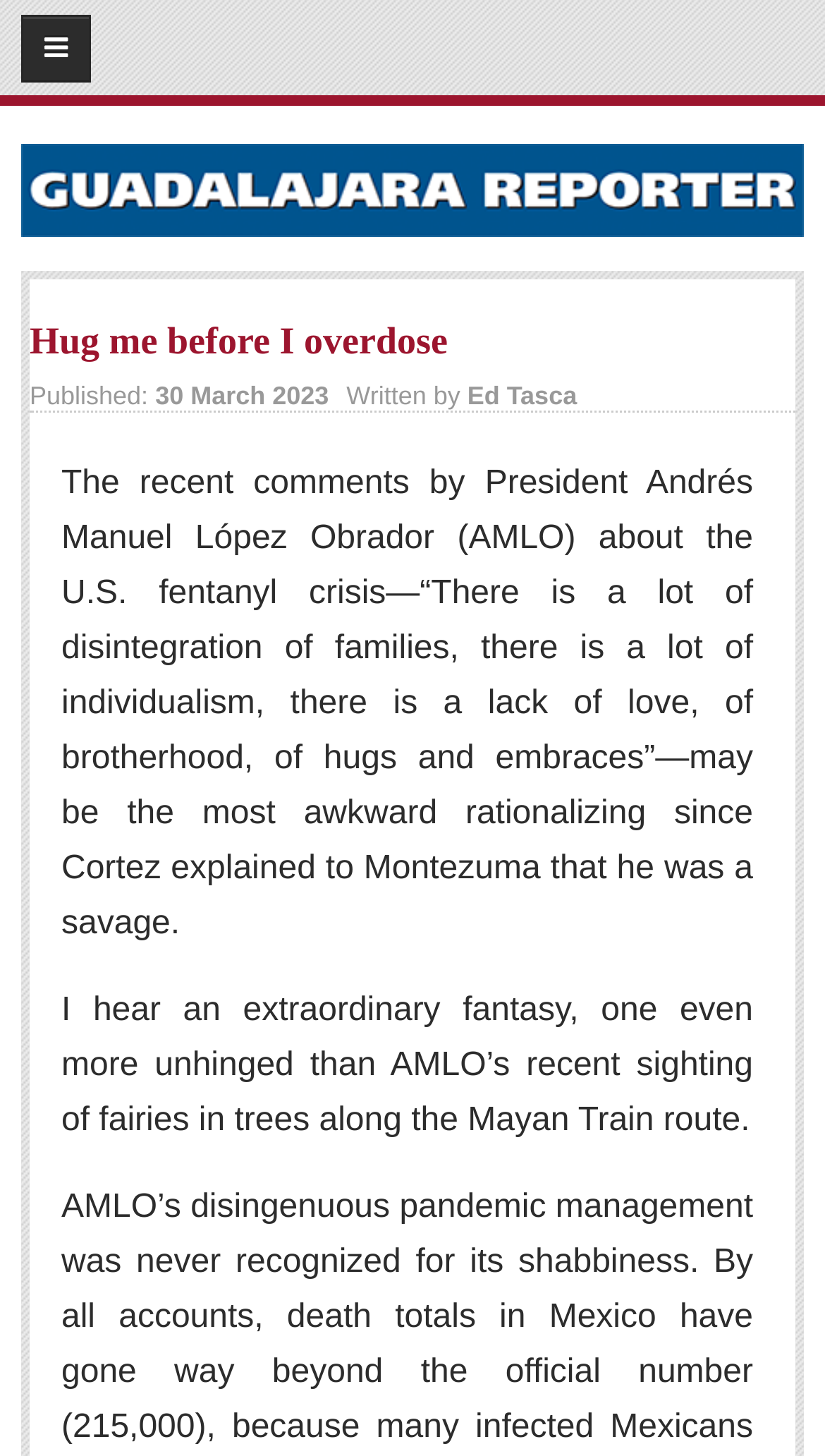Pinpoint the bounding box coordinates of the element that must be clicked to accomplish the following instruction: "Click on The Guadalajara Reporter". The coordinates should be in the format of four float numbers between 0 and 1, i.e., [left, top, right, bottom].

[0.026, 0.099, 0.974, 0.163]